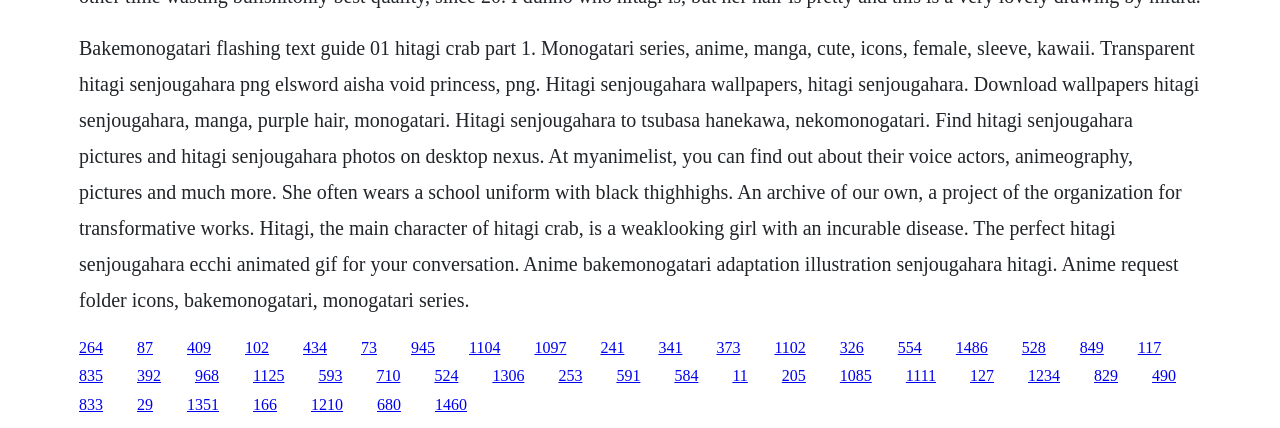Please answer the following question using a single word or phrase: 
What is the disease suffered by Hitagi?

Incurable disease